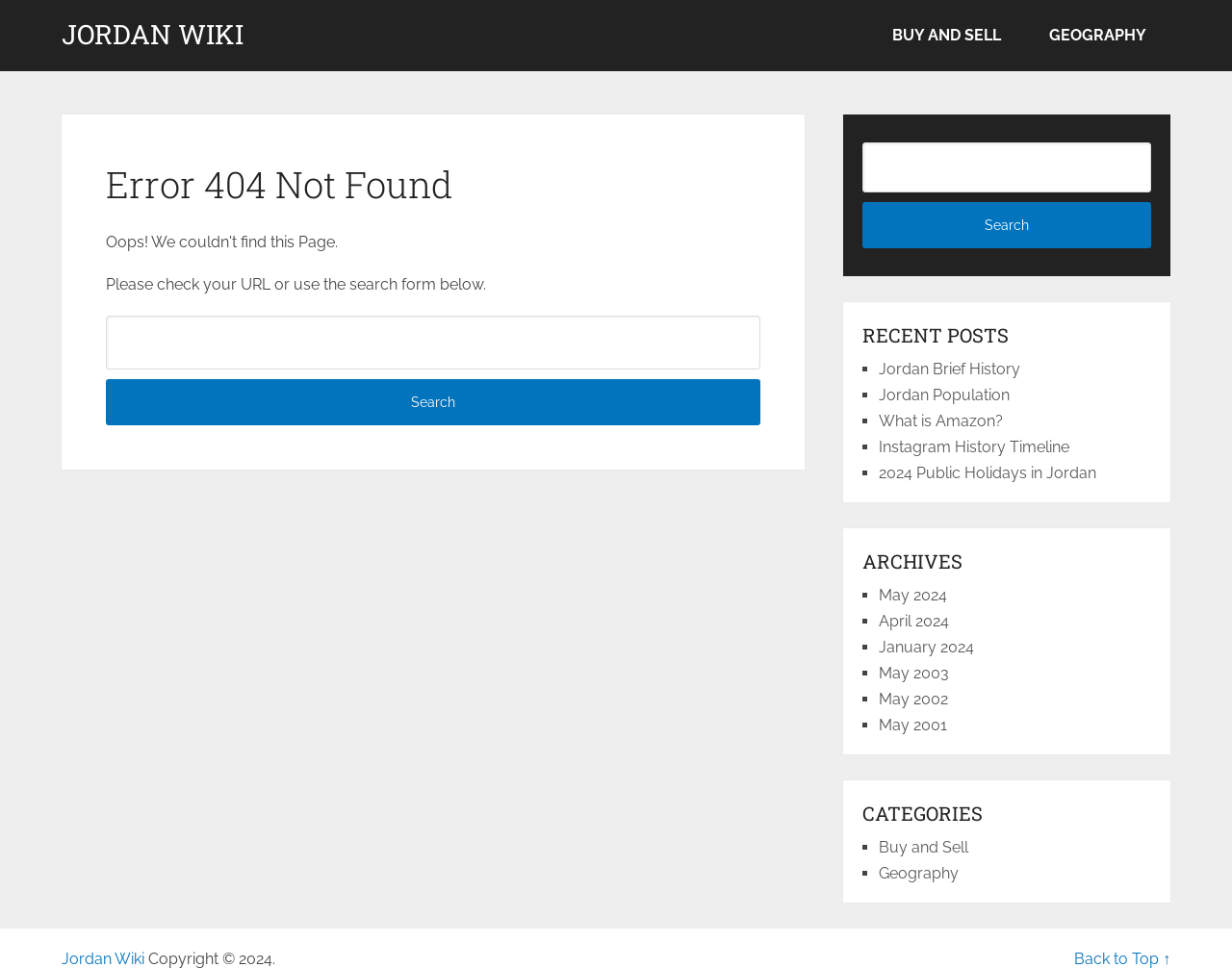Offer an extensive depiction of the webpage and its key elements.

This webpage is titled "Page not found – Jordan Wiki". At the top, there is a link to "Skip to content" and a heading "JORDAN WIKI" with a link to the same title. Below these elements, there are two links, "BUY AND SELL" and "GEOGRAPHY", positioned side by side.

The main content of the page is an article with a heading "Error 404 Not Found" and a paragraph of text "Please check your URL or use the search form below." Below this text, there is a search form with a textbox and a "Search" button.

On the right side of the page, there is a complementary section with a search form identical to the one mentioned above. Below this search form, there is a heading "RECENT POSTS" followed by a list of links to various articles, including "Jordan Brief History", "Jordan Population", and "What is Amazon?". Each list item is marked with a "■" symbol.

Further down, there is a heading "ARCHIVES" followed by a list of links to monthly archives, such as "May 2024" and "January 2024". Below this list, there is a heading "CATEGORIES" followed by a list of links to categories, including "Buy and Sell" and "Geography".

At the bottom of the page, there are links to "Jordan Wiki" and "Back to Top ↑", as well as a copyright notice "Copyright © 2024."